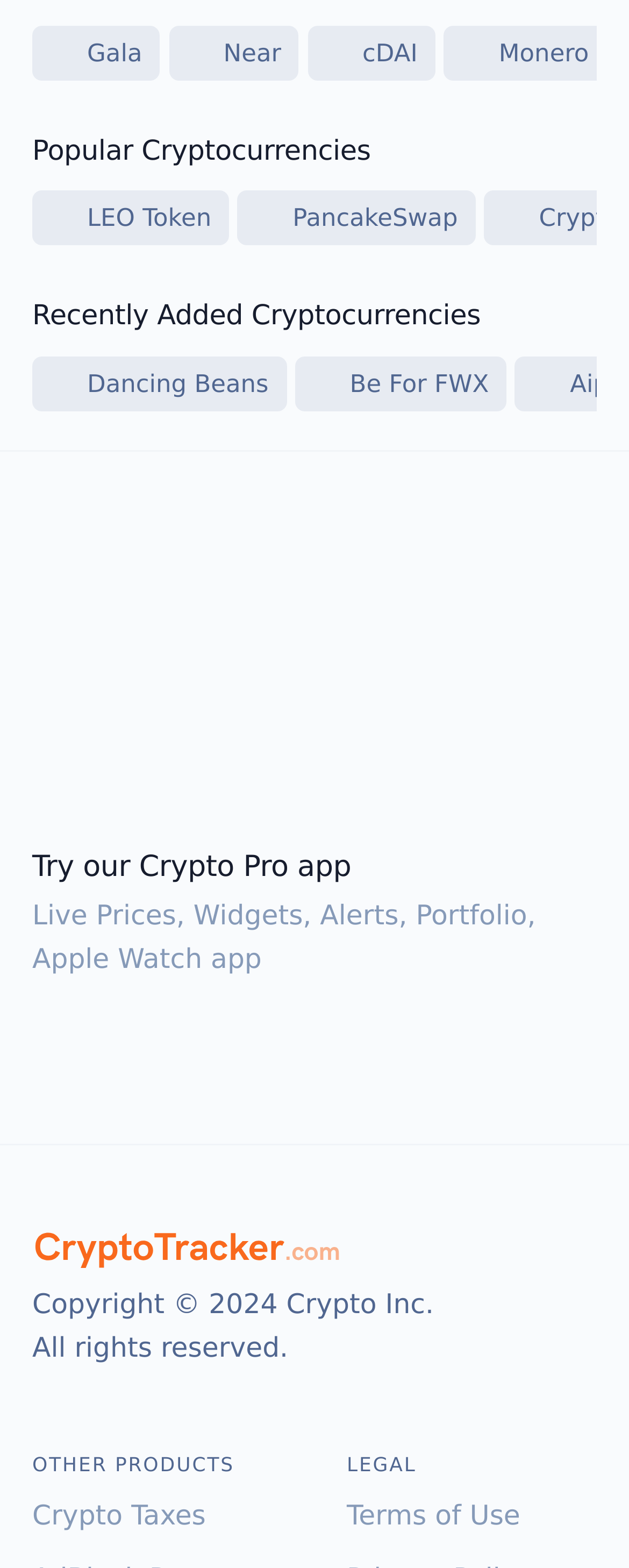Please give a concise answer to this question using a single word or phrase: 
What is the logo above 'Popular Cryptocurrencies'?

Gala Logo